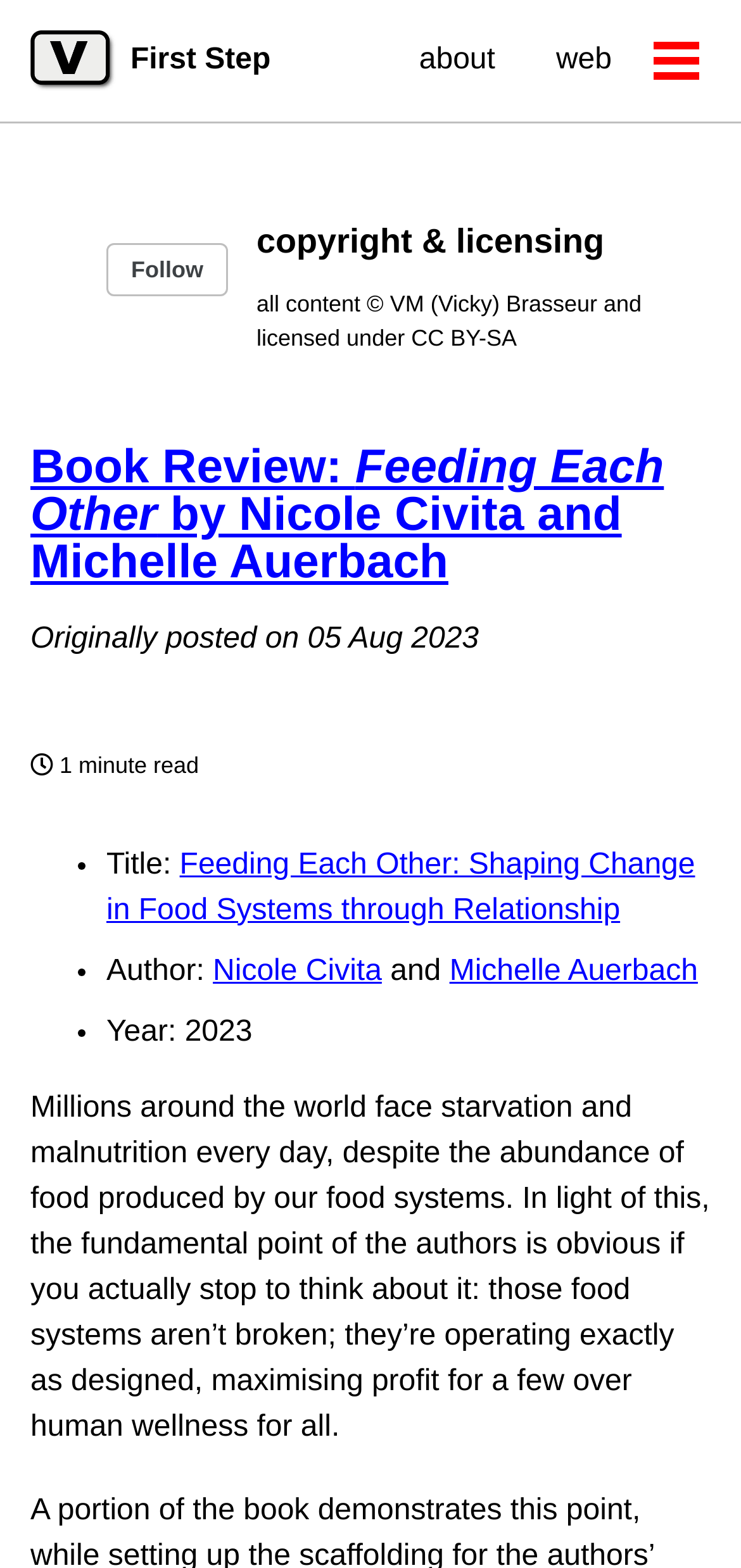Please provide a short answer using a single word or phrase for the question:
Who are the authors of the book?

Nicole Civita and Michelle Auerbach